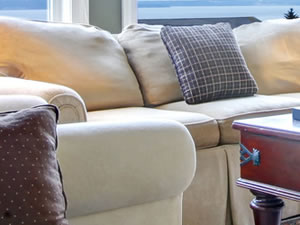Refer to the image and answer the question with as much detail as possible: What type of finish does the wooden coffee table have?

The caption suggests that the wooden coffee table has a rich, polished finish, which adds to the cozy and inviting atmosphere of the living room setting.